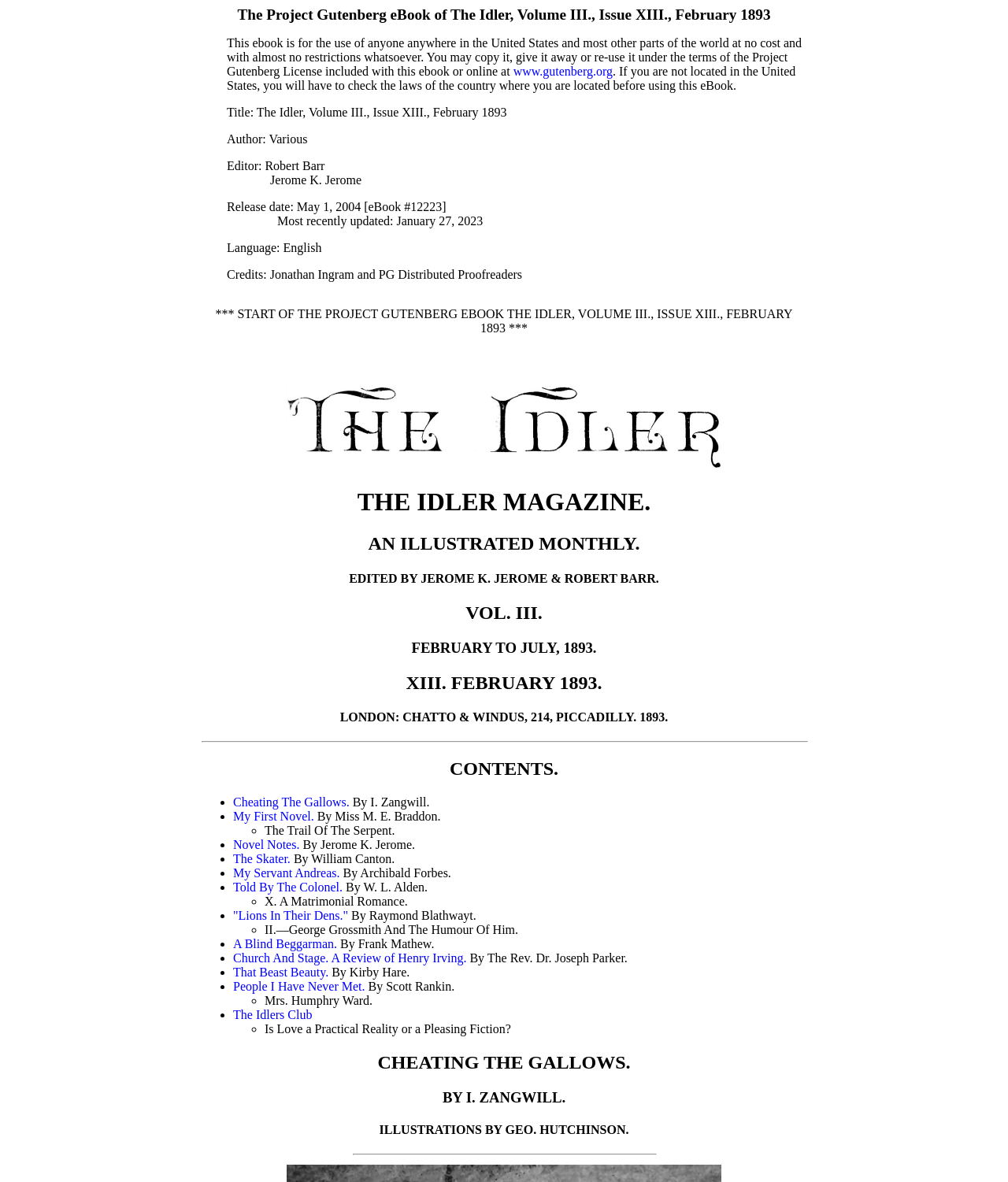Could you identify the text that serves as the heading for this webpage?

THE IDLER MAGAZINE.